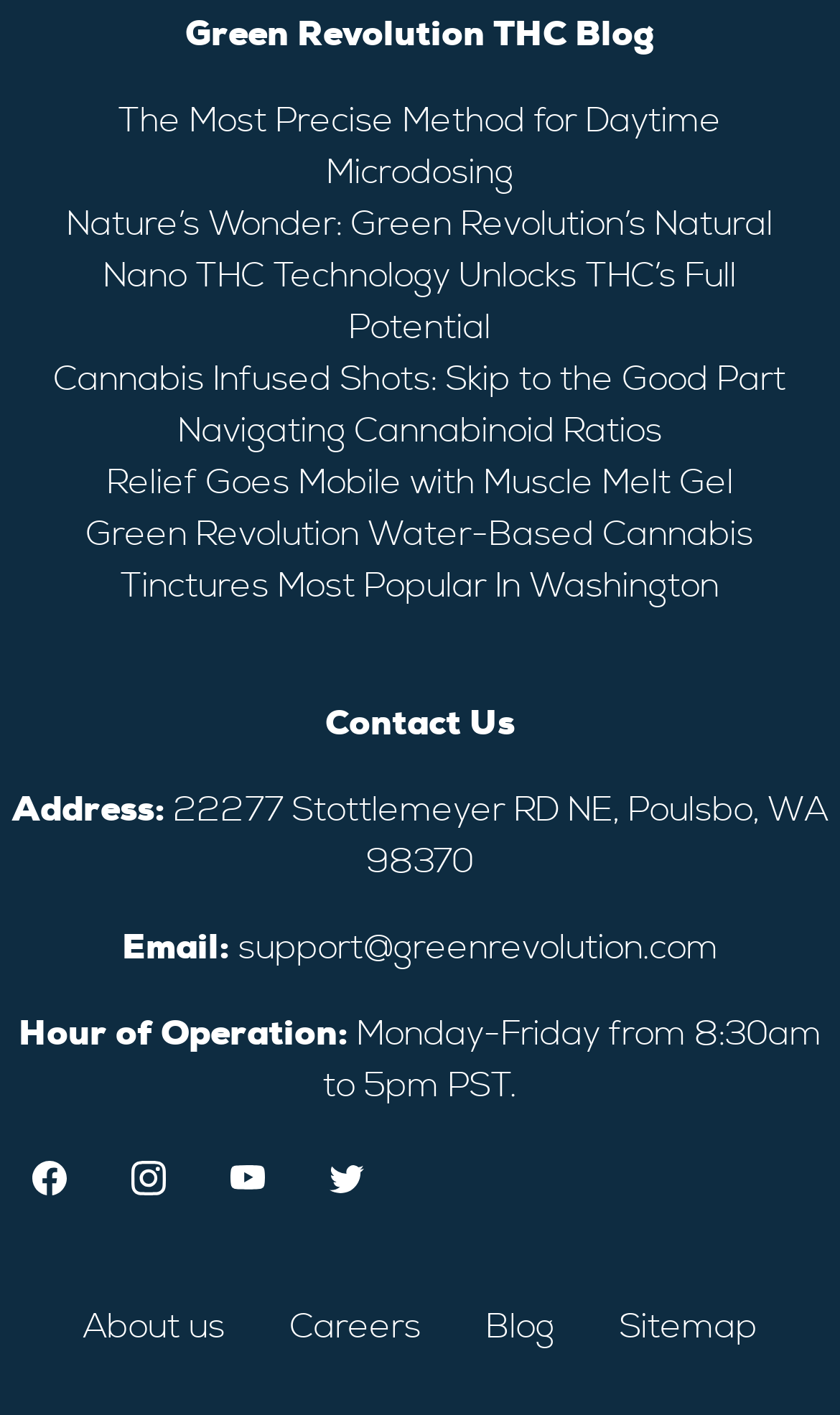Please specify the coordinates of the bounding box for the element that should be clicked to carry out this instruction: "Learn more about the company". The coordinates must be four float numbers between 0 and 1, formatted as [left, top, right, bottom].

[0.099, 0.922, 0.268, 0.952]